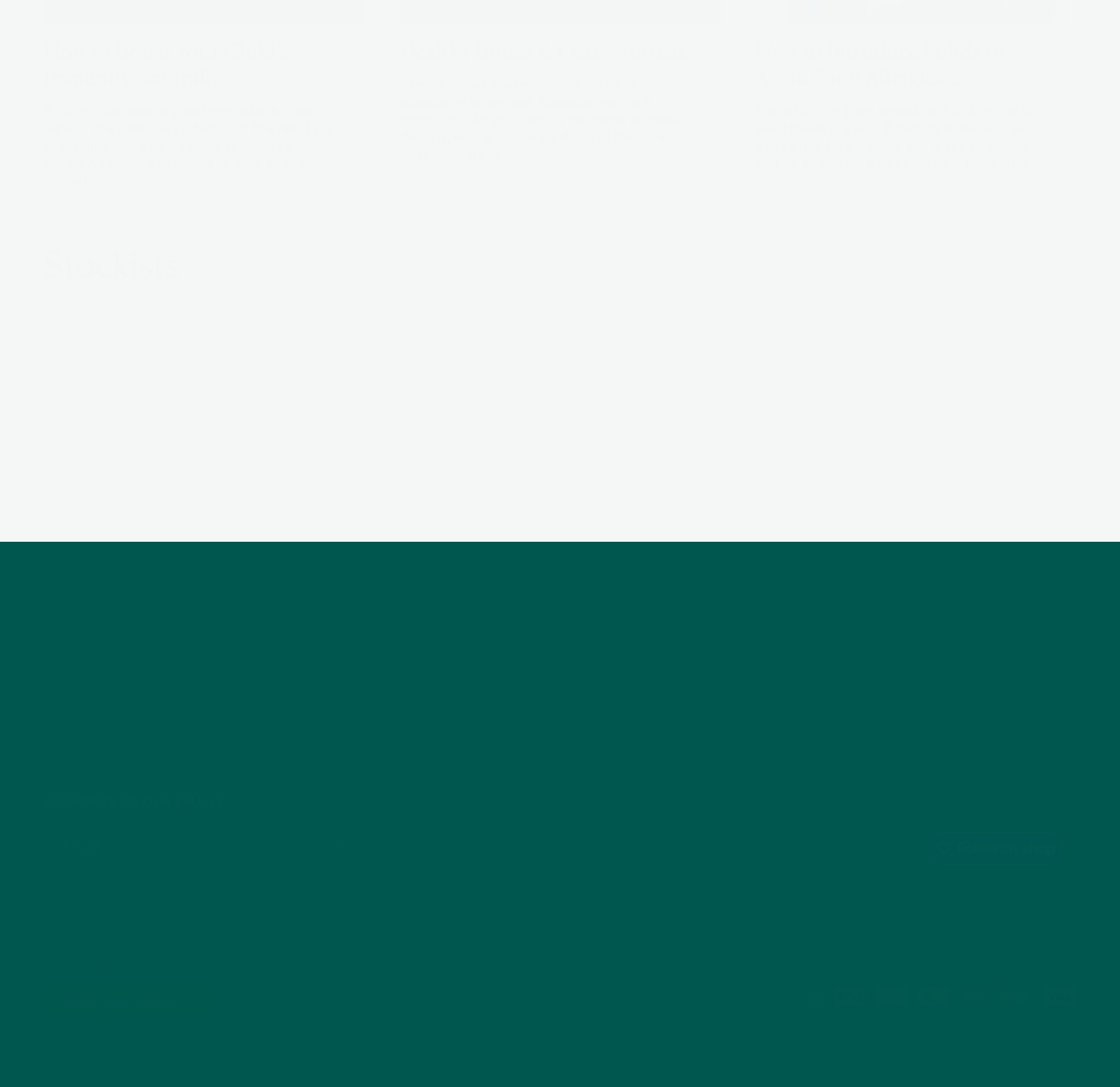Where can I find authorized retailers?
Refer to the image and offer an in-depth and detailed answer to the question.

The webpage has a section titled 'Stockists' which contains a link to 'Stockists' page, where I can find authorized retailers.